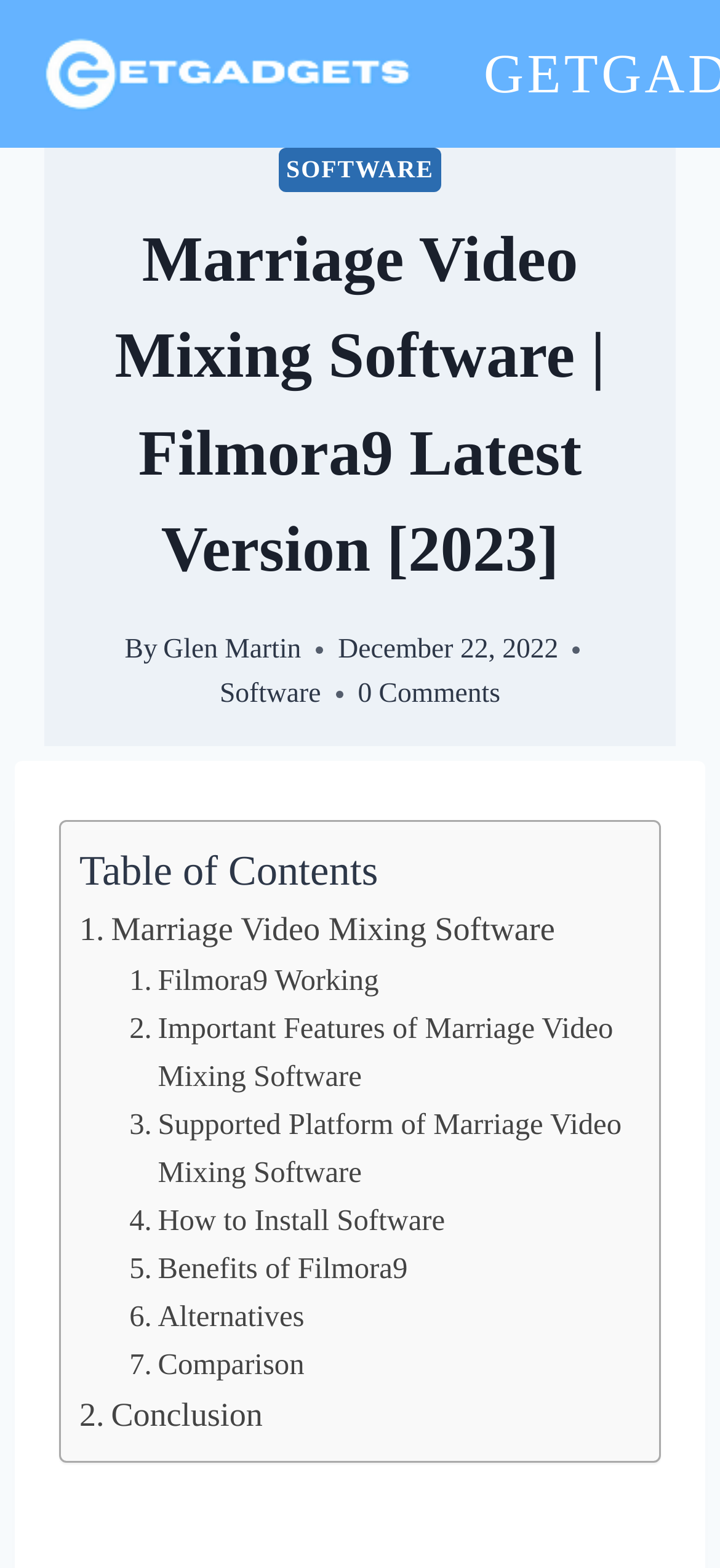Please determine the headline of the webpage and provide its content.

Marriage Video Mixing Software | Filmora9 Latest Version [2023]